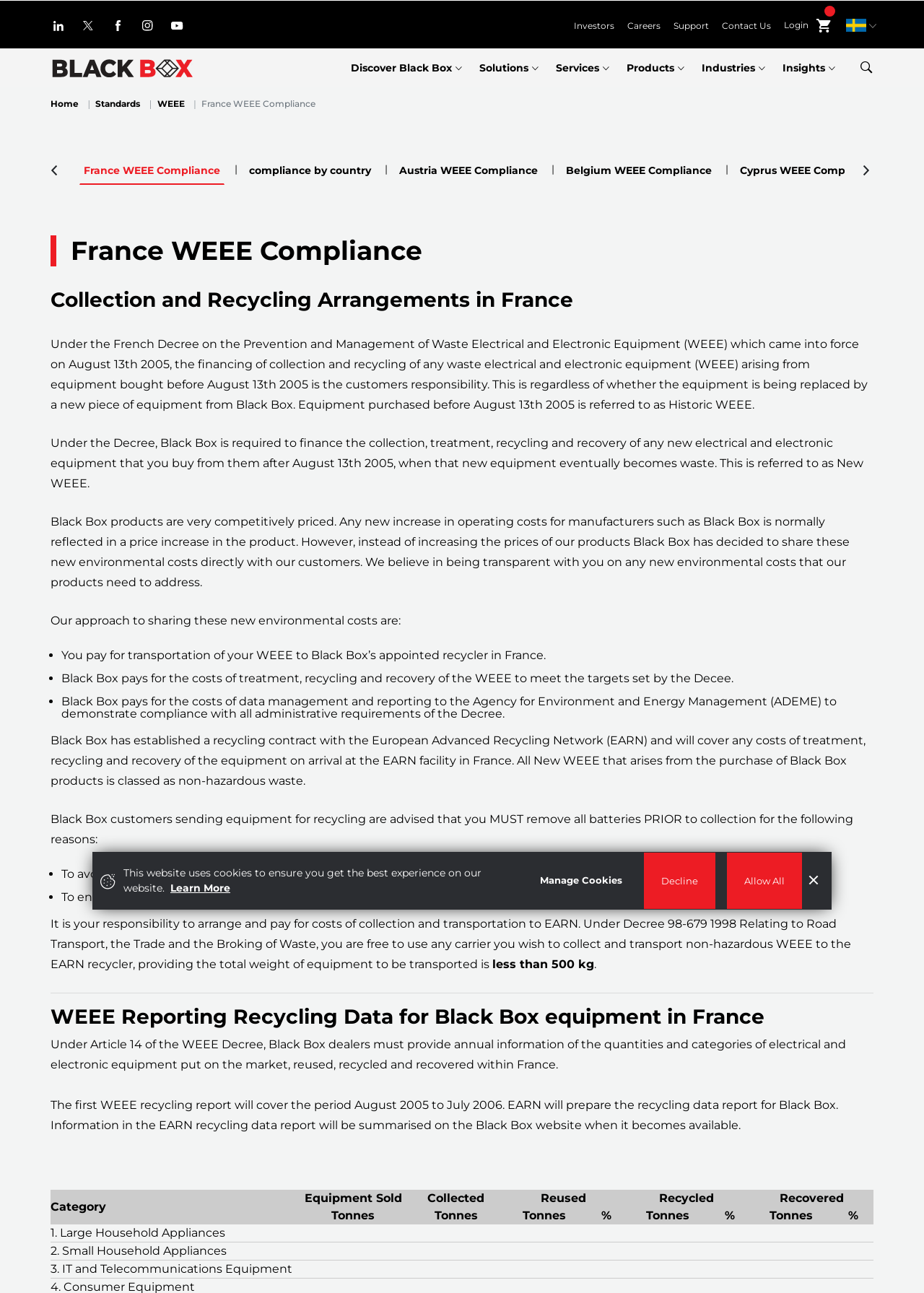What is the weight limit for using any carrier to transport non-hazardous WEEE to the EARN recycler?
Please respond to the question thoroughly and include all relevant details.

The webpage states that it is the customer's responsibility to arrange and pay for costs of collection and transportation to EARN, and that under Decree 98-679 1998 Relating to Road Transport, the Trade and the Broking of Waste, the customer is free to use any carrier to collect and transport non-hazardous WEEE to the EARN recycler, providing the total weight of equipment to be transported is less than 500 kg.